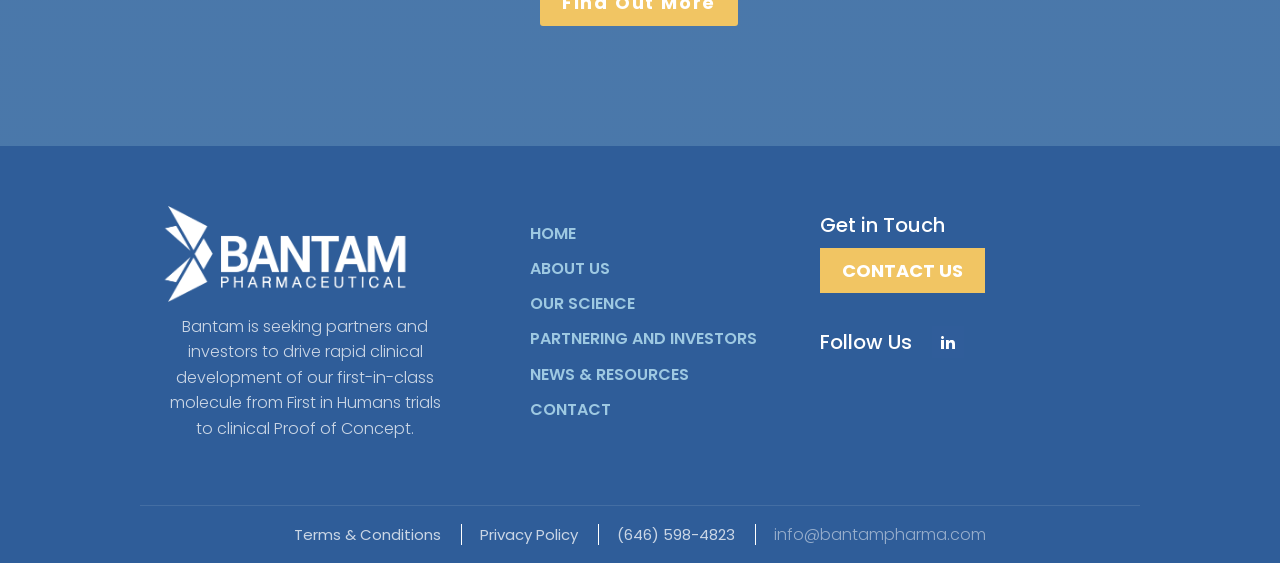Identify the bounding box coordinates of the clickable region required to complete the instruction: "contact the company". The coordinates should be given as four float numbers within the range of 0 and 1, i.e., [left, top, right, bottom].

[0.641, 0.44, 0.77, 0.521]